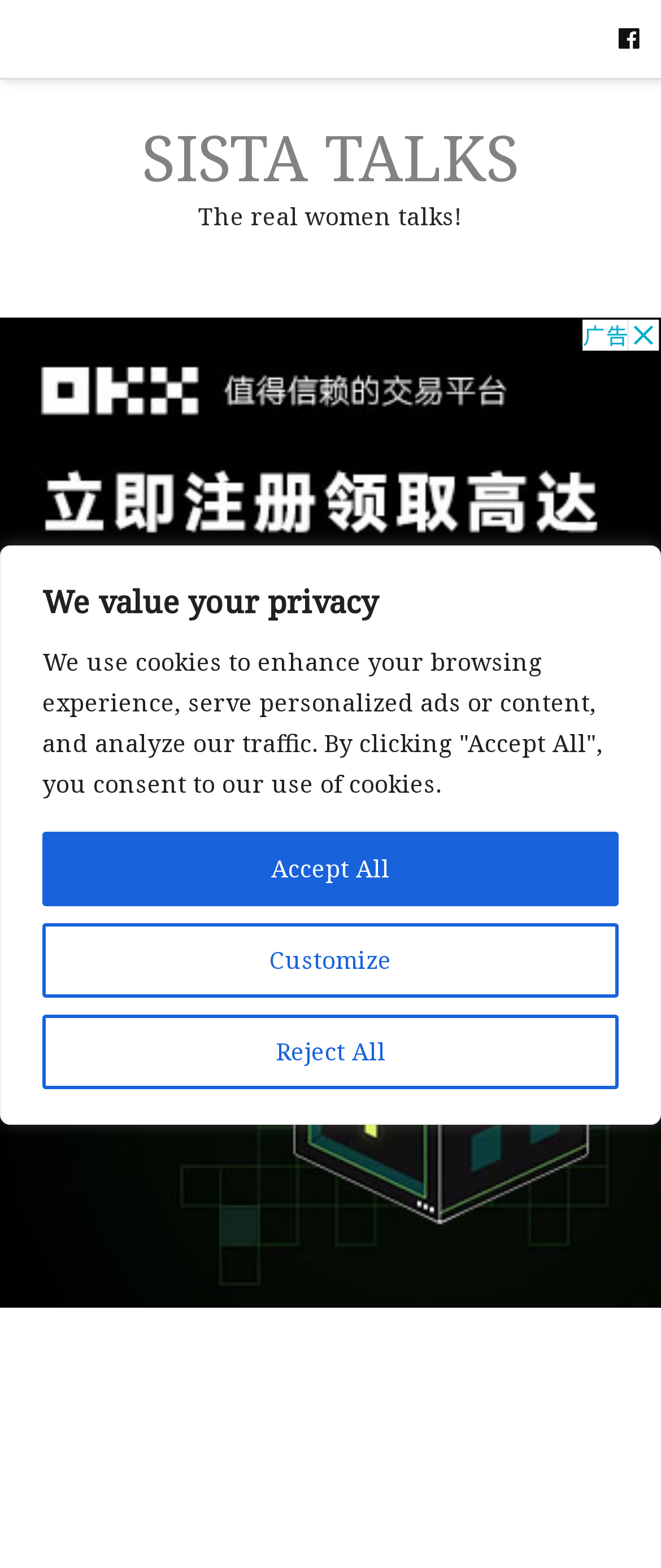Locate the bounding box for the described UI element: "SISTA TALKS". Ensure the coordinates are four float numbers between 0 and 1, formatted as [left, top, right, bottom].

[0.214, 0.072, 0.786, 0.127]